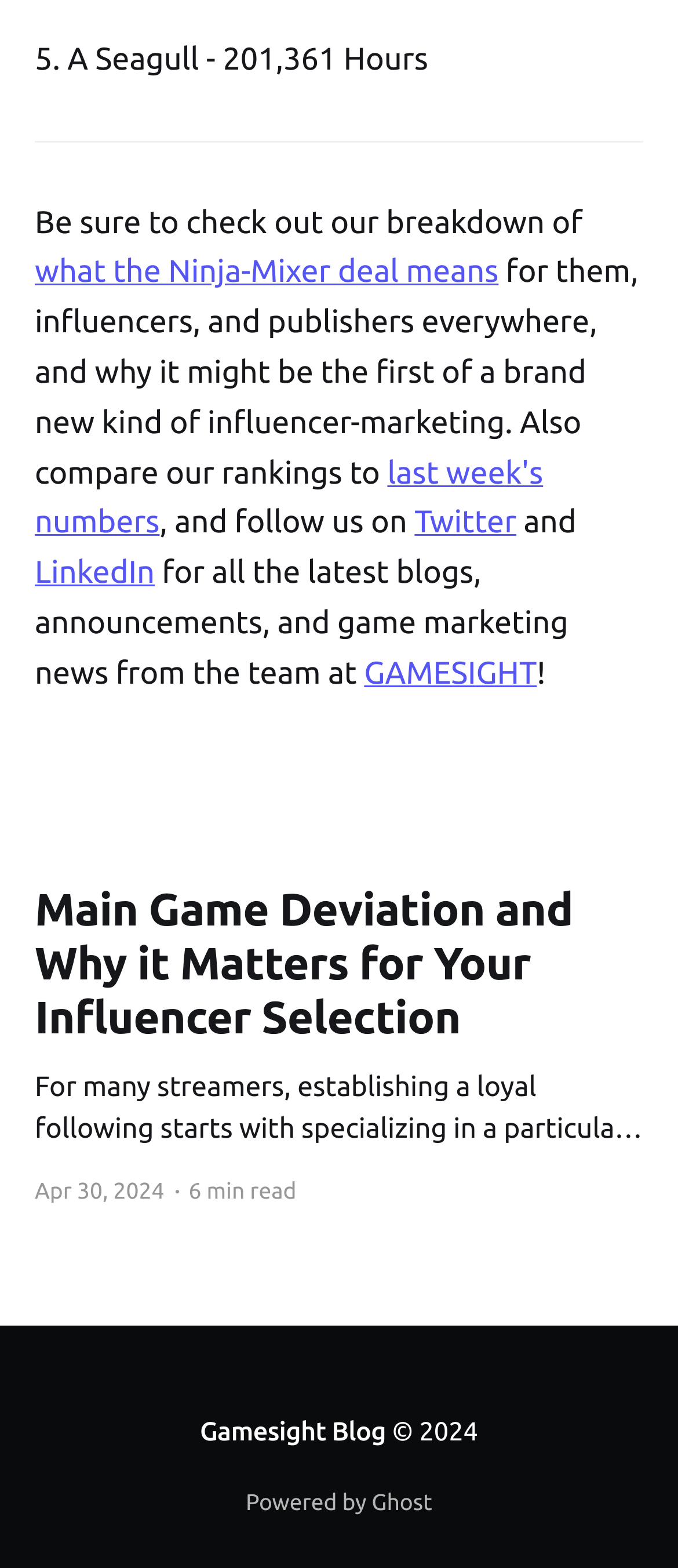Determine the bounding box coordinates of the clickable element to achieve the following action: 'Visit the Gamesight Blog'. Provide the coordinates as four float values between 0 and 1, formatted as [left, top, right, bottom].

[0.295, 0.903, 0.569, 0.922]